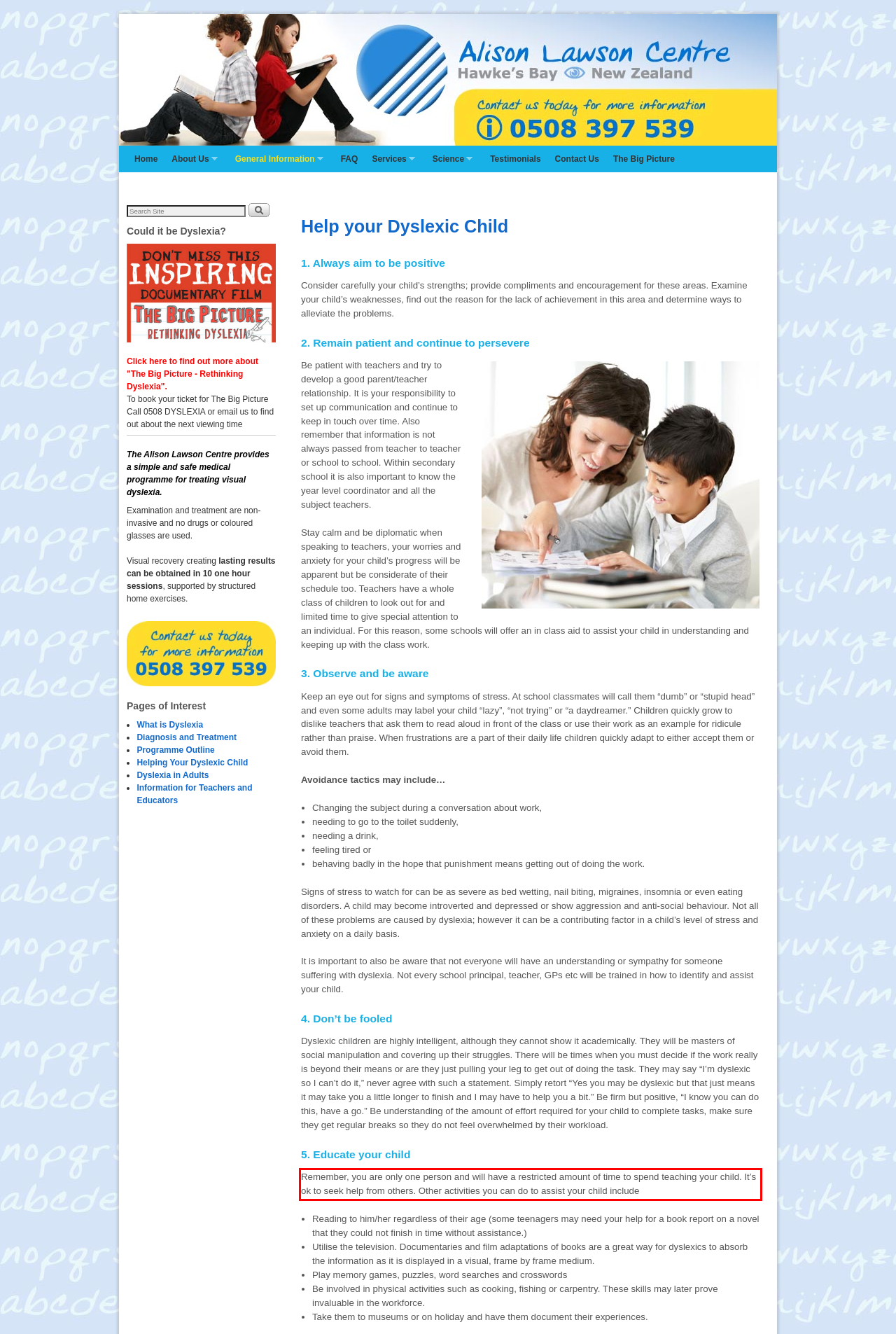You have a screenshot of a webpage where a UI element is enclosed in a red rectangle. Perform OCR to capture the text inside this red rectangle.

Remember, you are only one person and will have a restricted amount of time to spend teaching your child. It’s ok to seek help from others. Other activities you can do to assist your child include